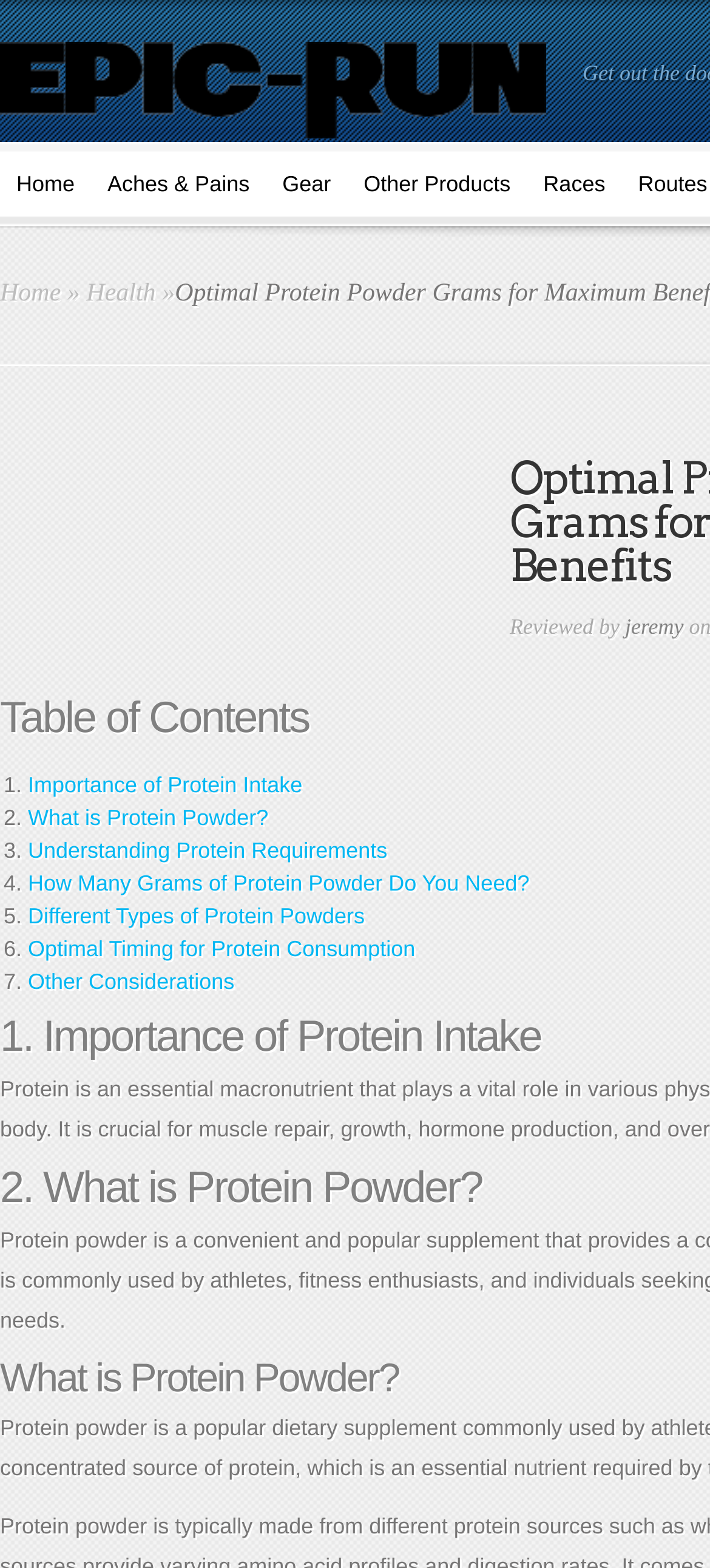Identify the bounding box for the UI element described as: "Other Considerations". The coordinates should be four float numbers between 0 and 1, i.e., [left, top, right, bottom].

[0.039, 0.618, 0.33, 0.634]